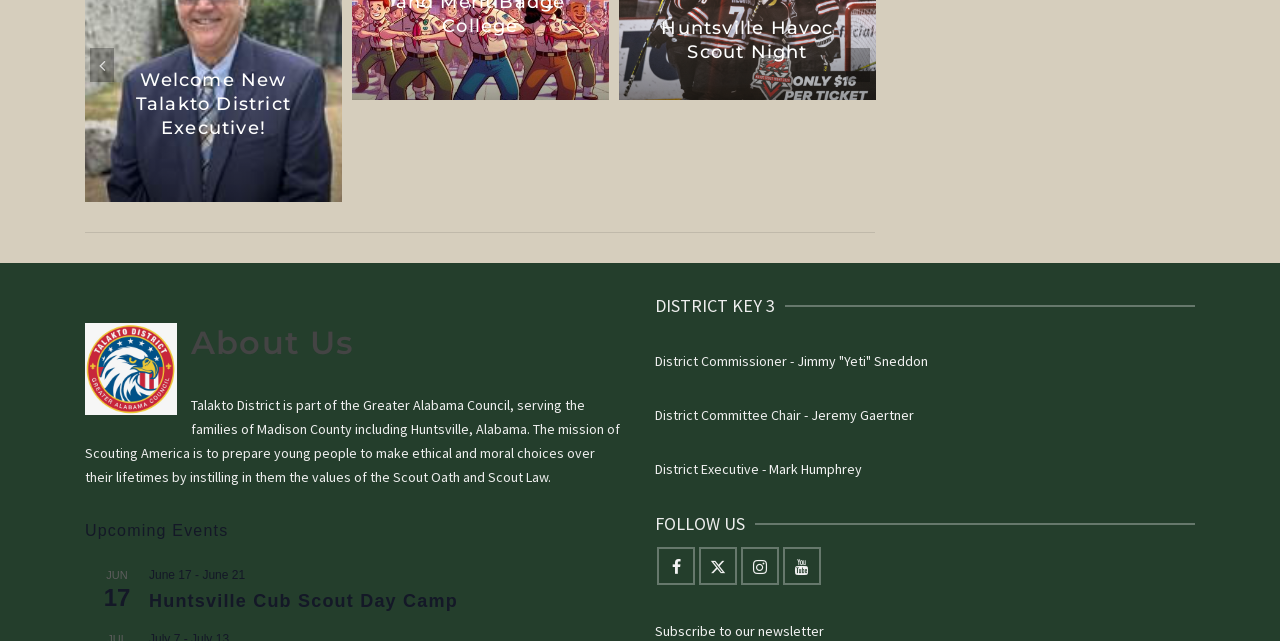Please respond to the question with a concise word or phrase:
What is the date of the Huntsville Cub Scout Day Camp?

June 17-21